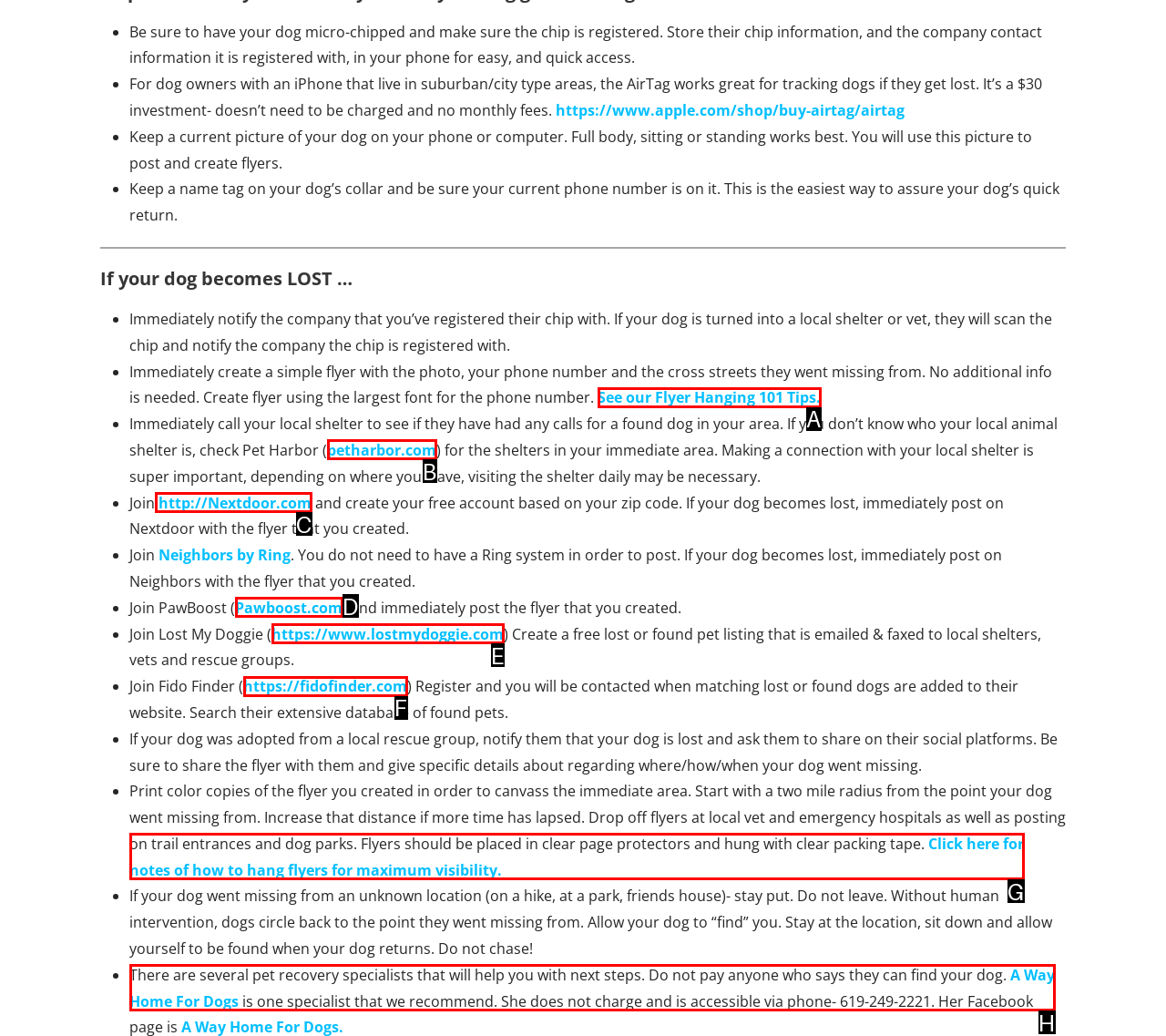From the provided options, which letter corresponds to the element described as: https://fidofinder.com
Answer with the letter only.

F